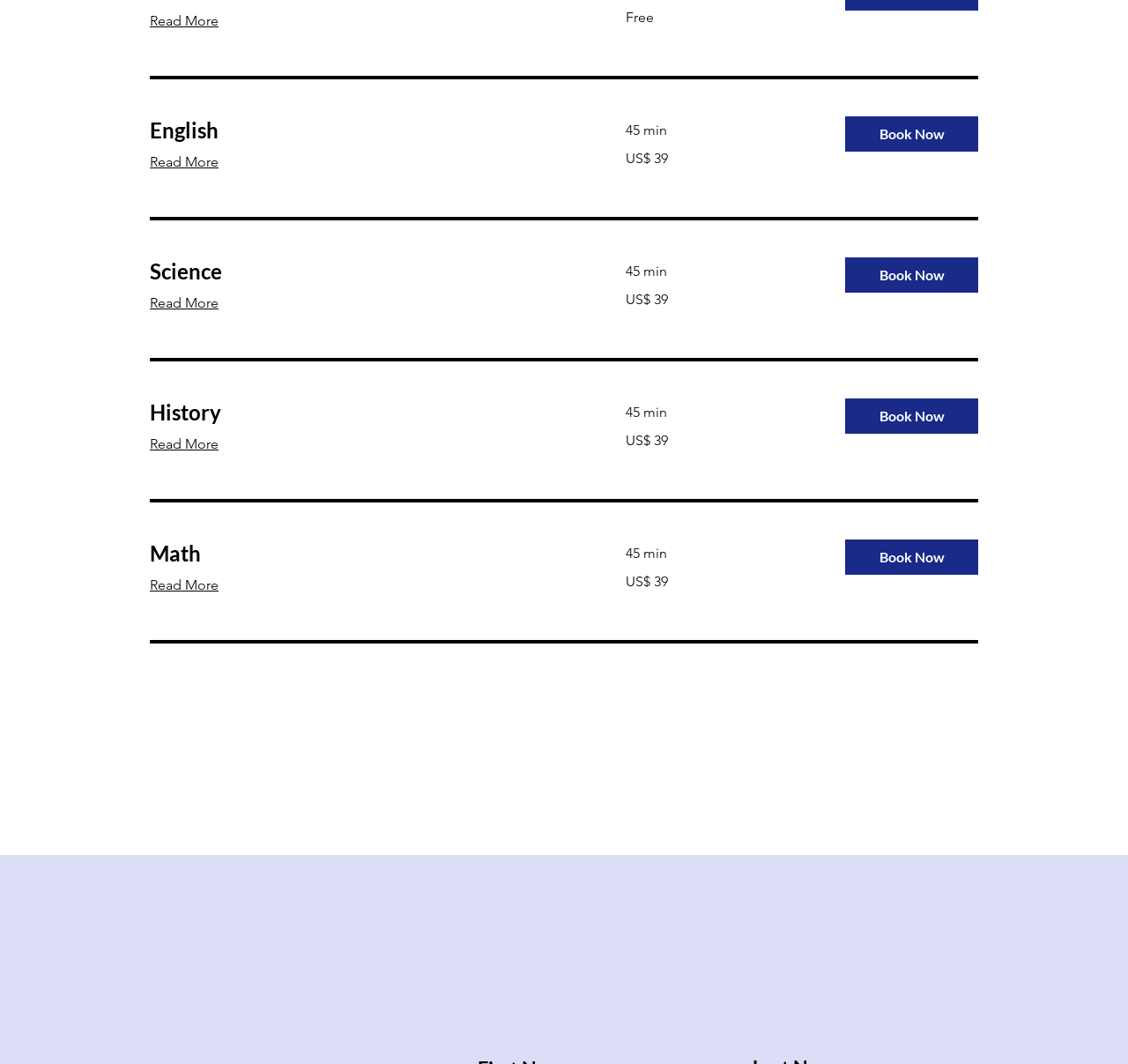Determine the bounding box for the UI element described here: "hard inquiry".

None